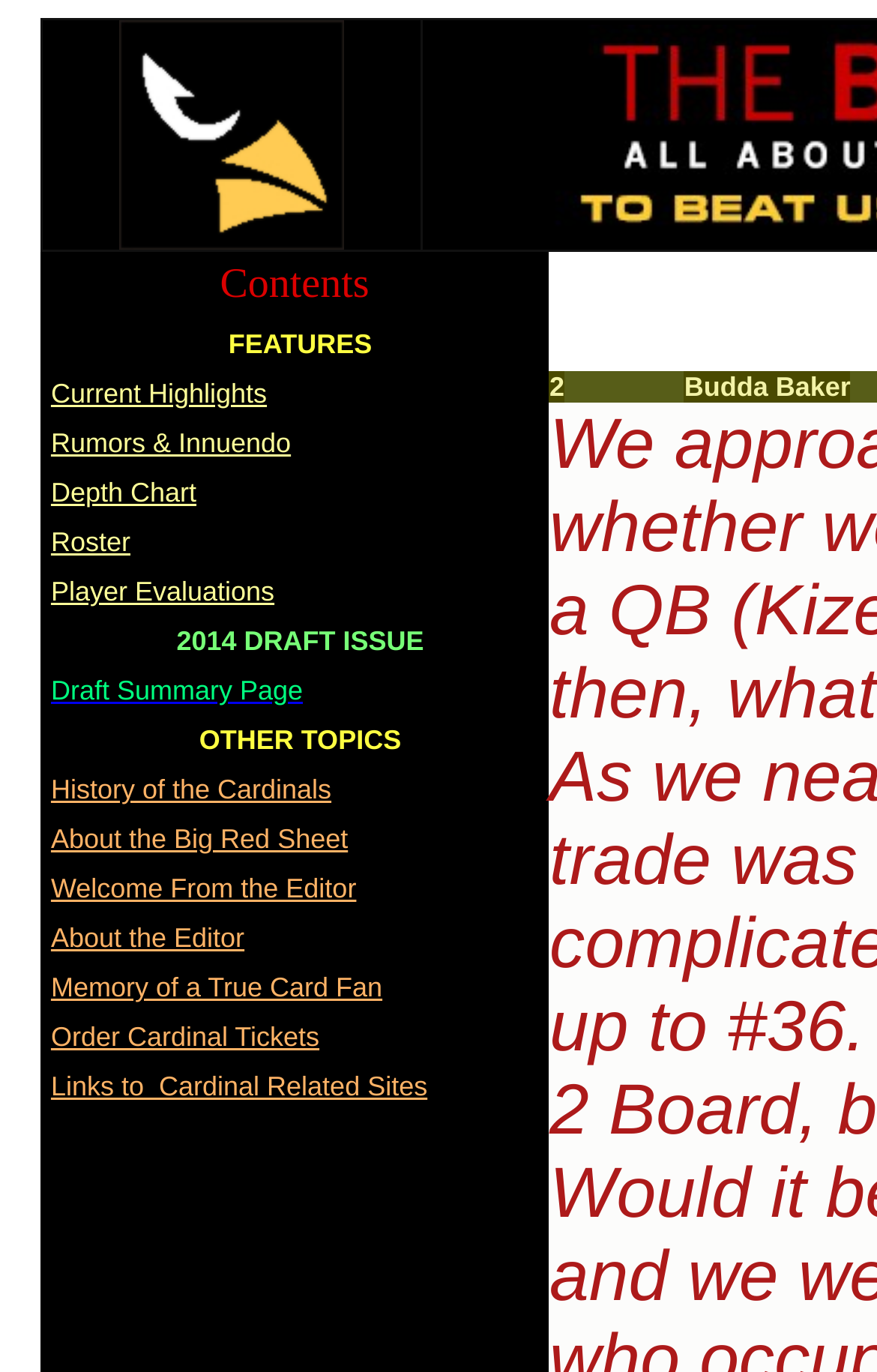What is the text below the 'Roster' link?
Based on the screenshot, provide a one-word or short-phrase response.

Player Evaluations